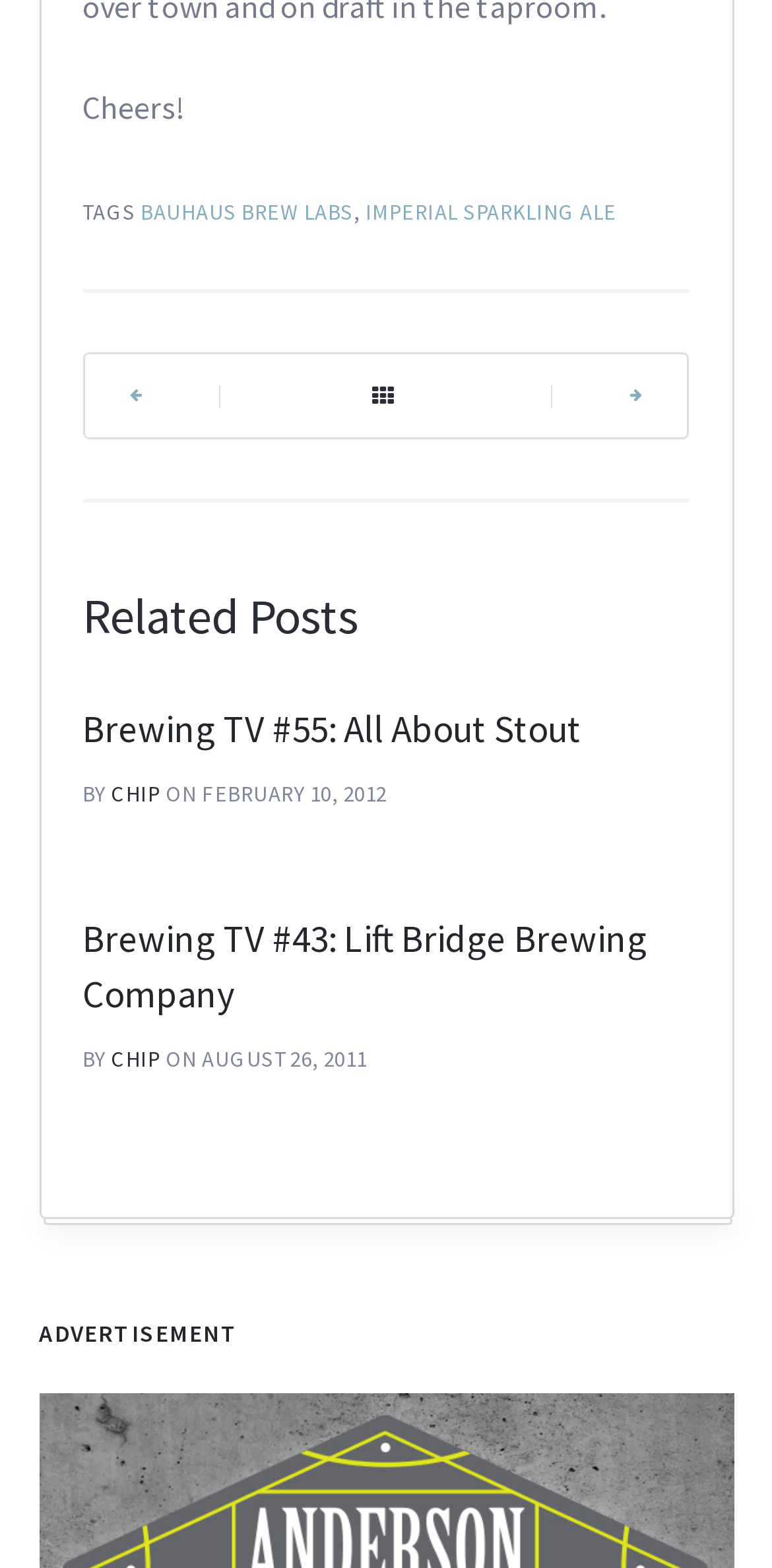Identify and provide the bounding box for the element described by: "parent_node: |".

[0.482, 0.246, 0.51, 0.26]